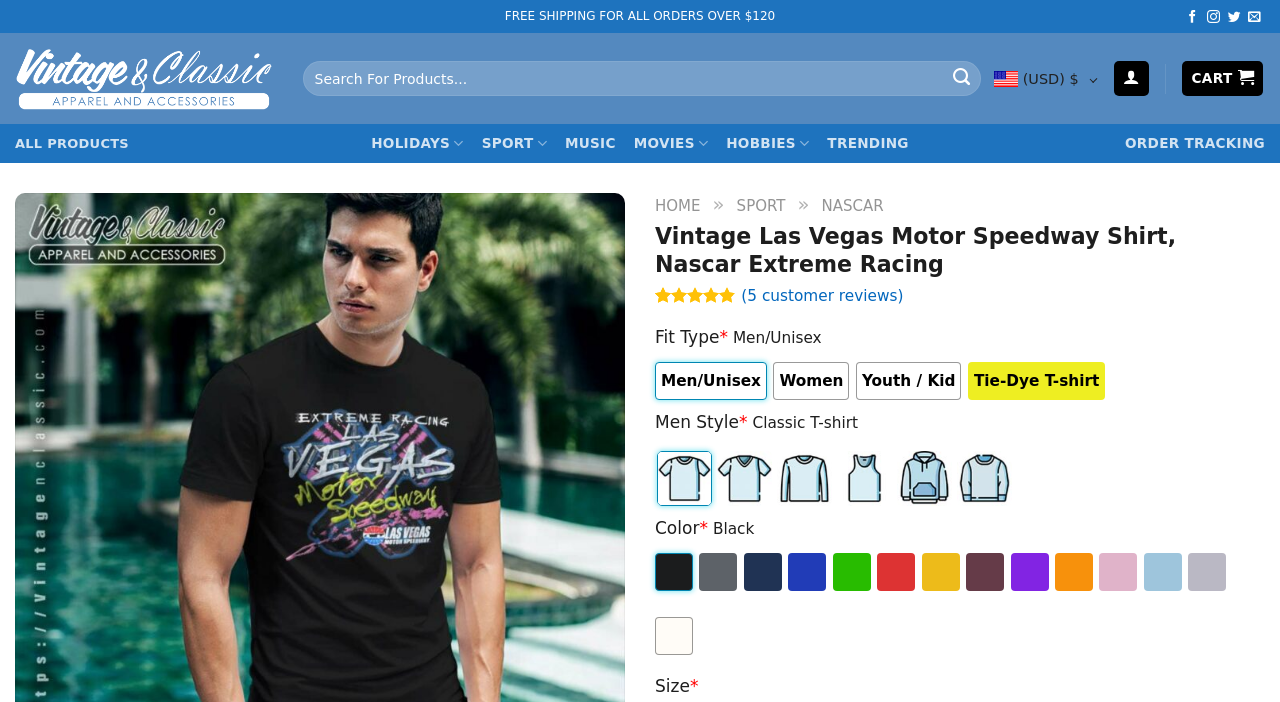Determine the webpage's heading and output its text content.

Vintage Las Vegas Motor Speedway Shirt, Nascar Extreme Racing